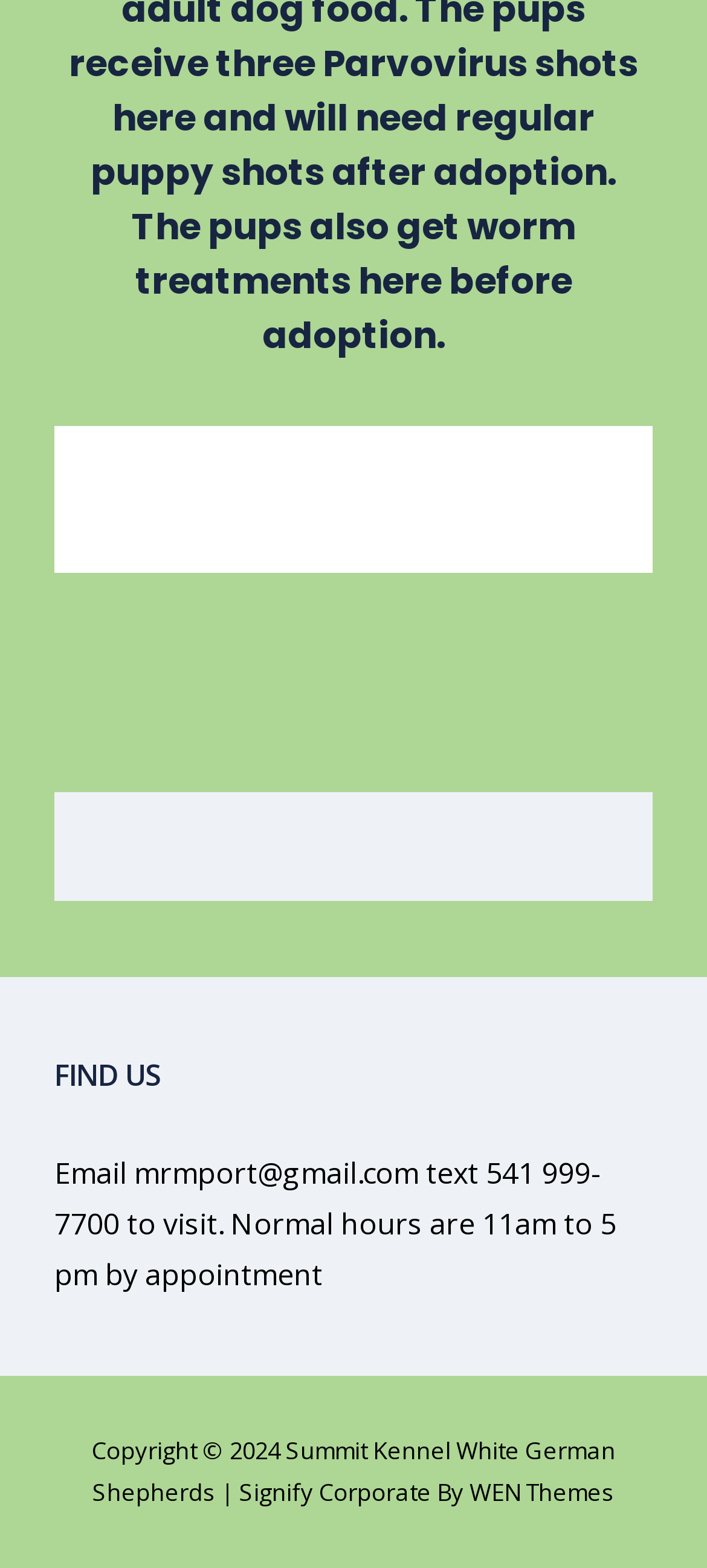How many figures are at the top of the webpage?
Based on the image, provide a one-word or brief-phrase response.

4